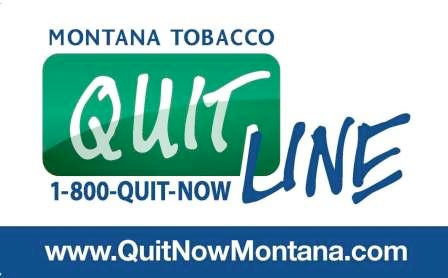What is the background color of the 'QUIT' section?
Could you answer the question with a detailed and thorough explanation?

The caption describes the background as split into two colors, with a bright green for the 'QUIT' section and a deeper blue for the 'LINE', creating a striking visual contrast.